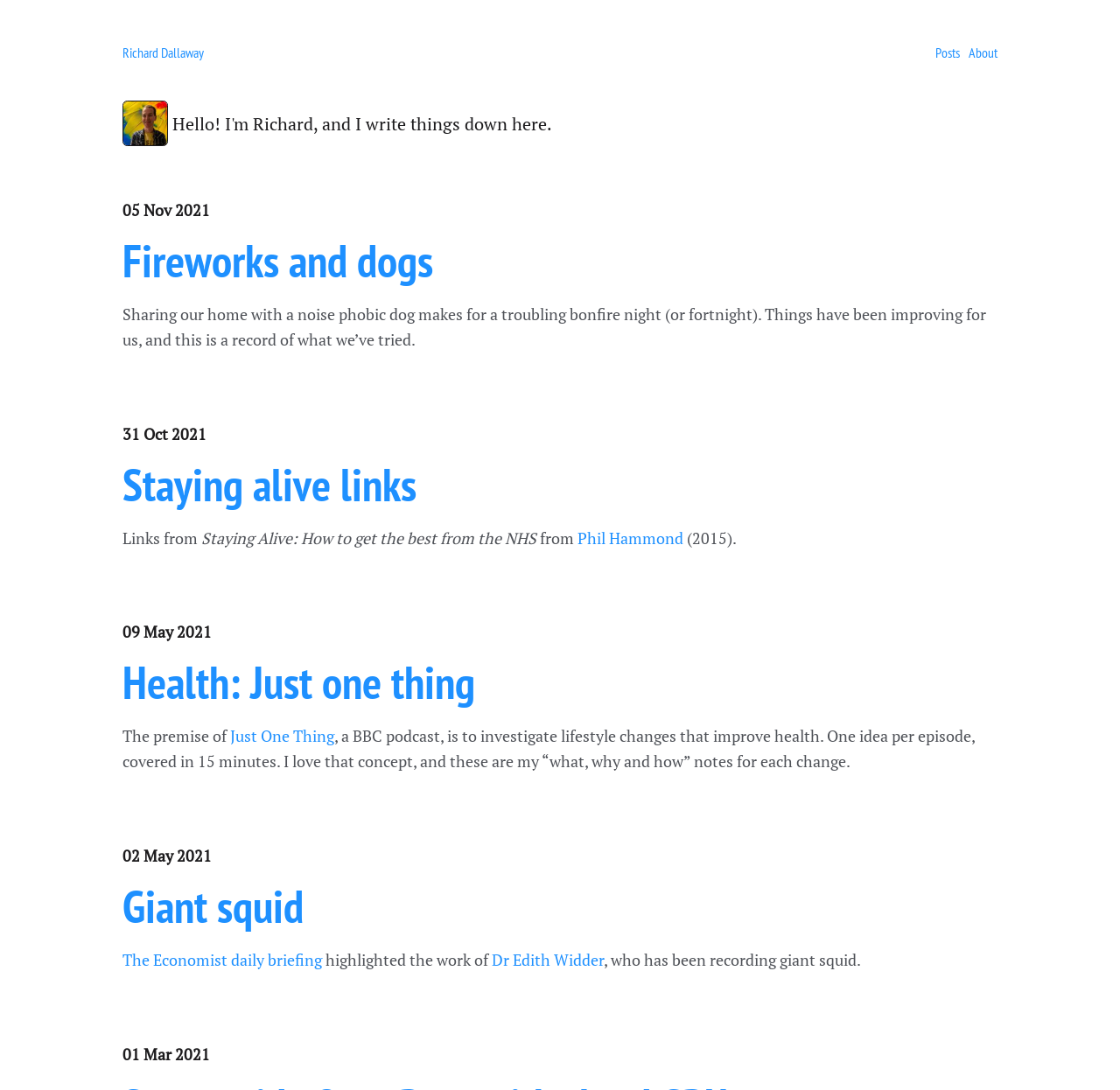Show the bounding box coordinates of the element that should be clicked to complete the task: "Click on the 'Posts' link".

[0.835, 0.04, 0.857, 0.056]